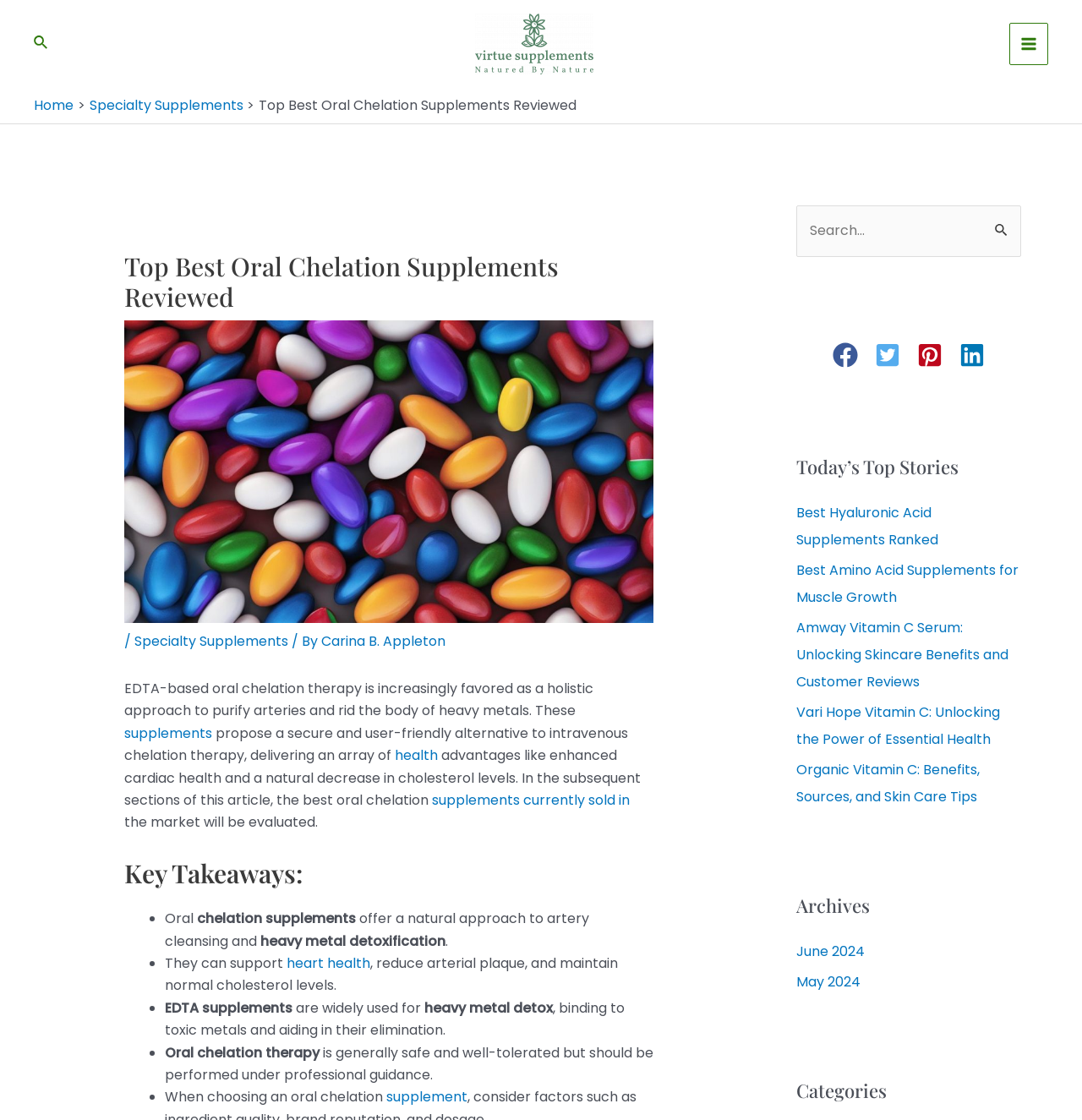Deliver a detailed narrative of the webpage's visual and textual elements.

This webpage is focused on oral chelation supplements for natural artery cleansing and detoxification. At the top left corner, there is a search icon link and a Virtue Supplements logo. To the right of the logo, there is a main menu button. Below the logo, there is a navigation section with breadcrumbs, including links to "Home" and "Specialty Supplements".

The main content of the webpage is divided into sections. The first section has a heading "Top Best Oral Chelation Supplements Reviewed" and an image related to oral chelation supplements. Below the heading, there is a paragraph of text that explains the benefits of oral chelation therapy, including its ability to purify arteries and rid the body of heavy metals.

The next section is titled "Key Takeaways" and is presented in a list format with bullet points. The list highlights the benefits of oral chelation supplements, including their ability to support heart health, reduce arterial plaque, and maintain normal cholesterol levels.

The webpage also features a section with links to related articles, titled "Today's Top Stories". This section includes links to articles about hyaluronic acid supplements, amino acid supplements, and vitamin C serums.

Additionally, there are social media buttons for Facebook, Twitter, Pinterest, and LinkedIn, as well as a search bar at the top right corner of the page. At the bottom of the page, there are sections for "Archives" and "Categories", which provide links to older articles and categorized content, respectively.